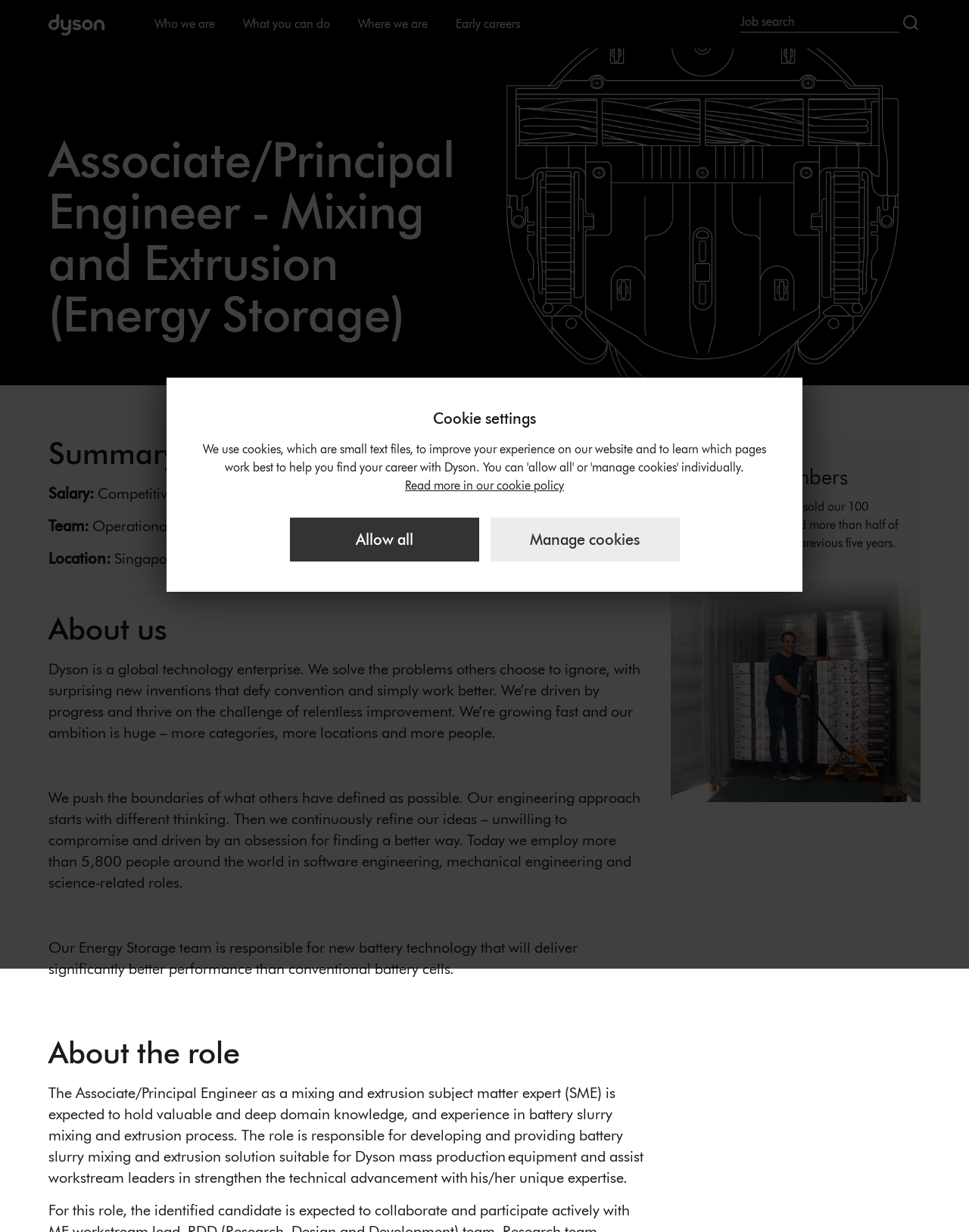Determine the bounding box coordinates of the clickable region to follow the instruction: "Learn more about Dyson in numbers".

[0.708, 0.376, 0.934, 0.404]